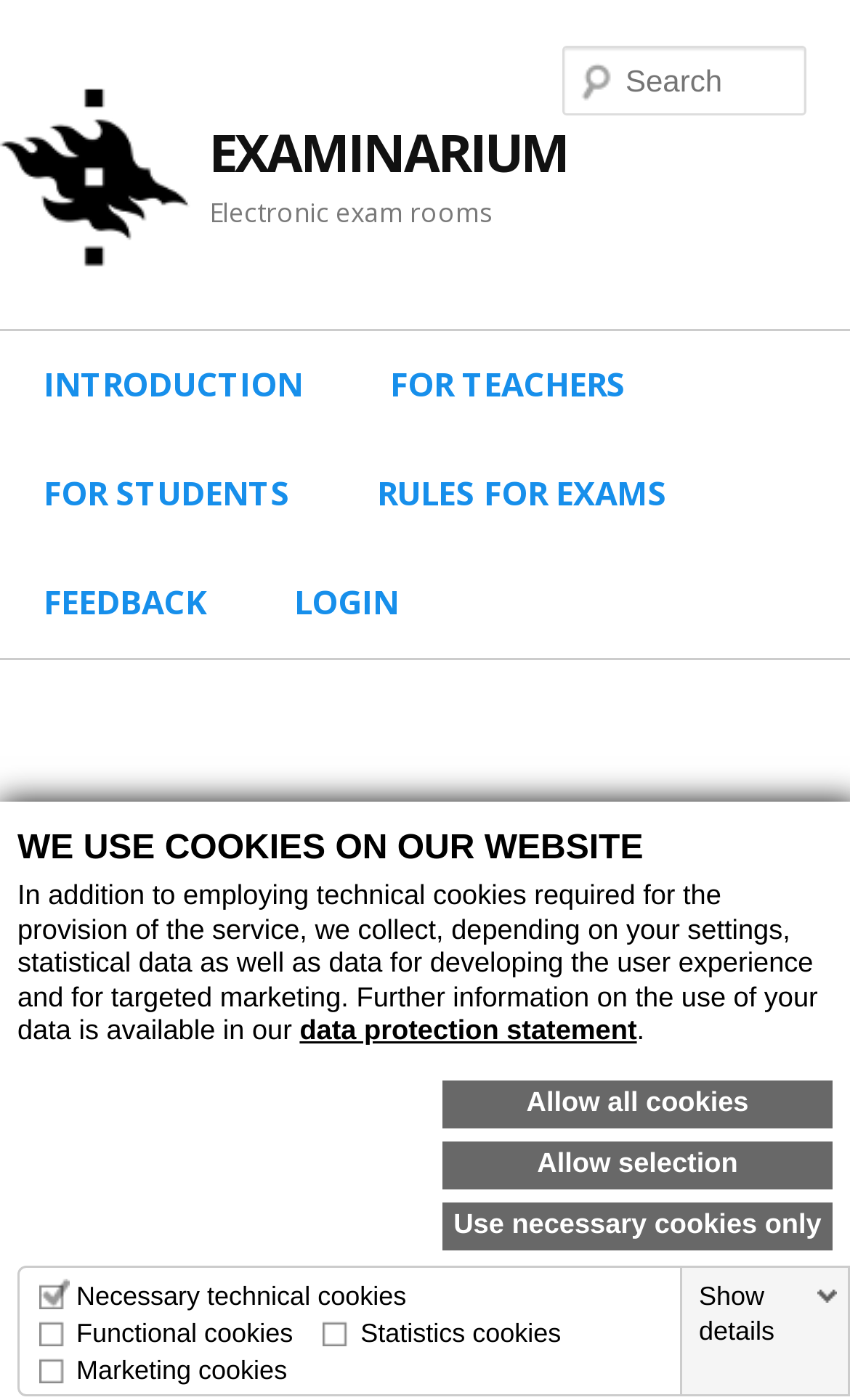Locate the bounding box coordinates of the segment that needs to be clicked to meet this instruction: "Check 'Privacy Policy'".

None